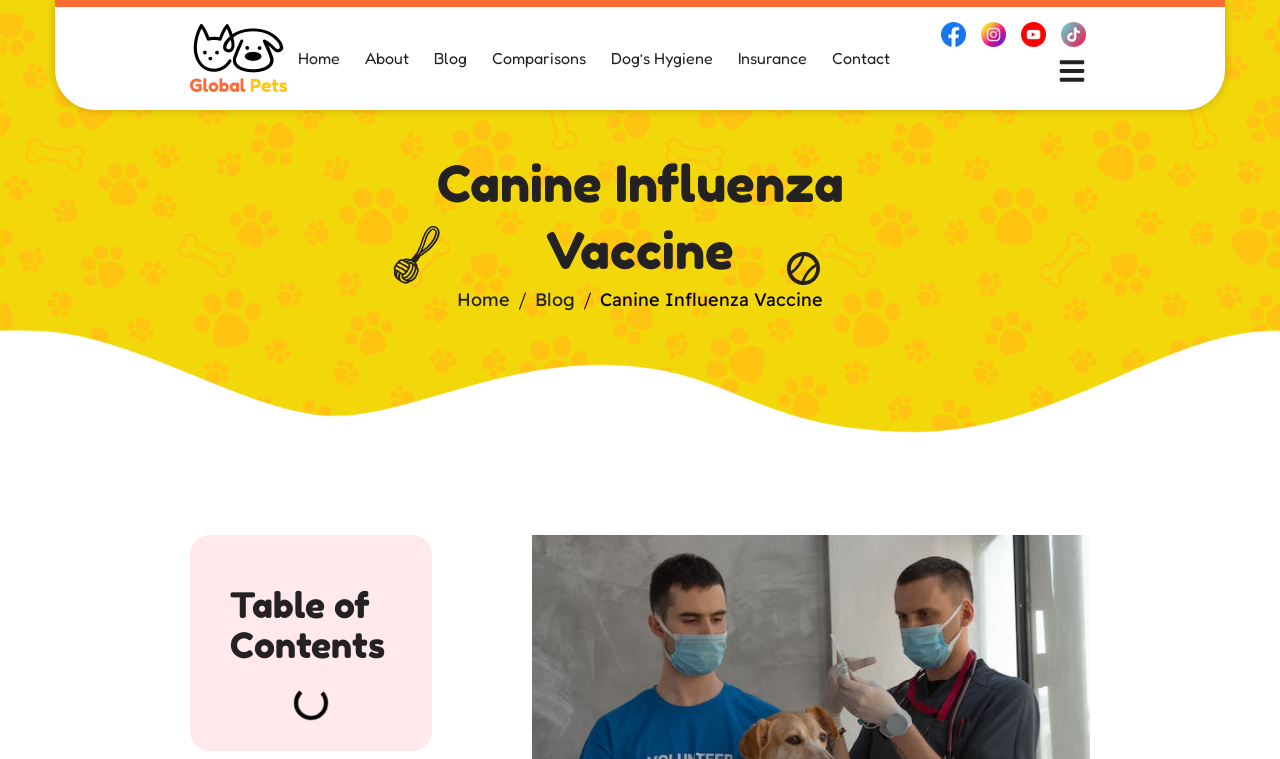Locate the coordinates of the bounding box for the clickable region that fulfills this instruction: "go to the home page".

[0.233, 0.064, 0.266, 0.09]